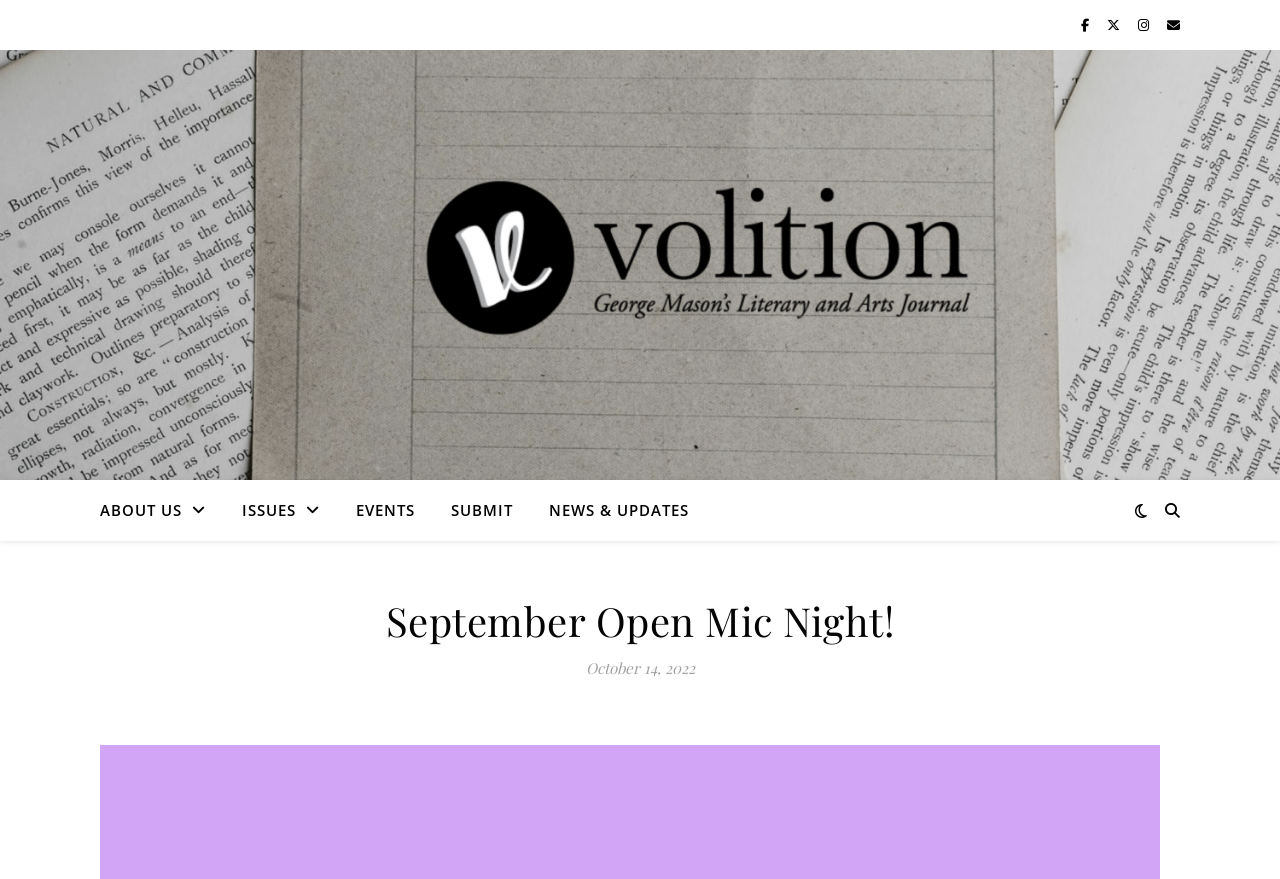What is the date mentioned on the webpage?
Please use the image to provide a one-word or short phrase answer.

October 14, 2022